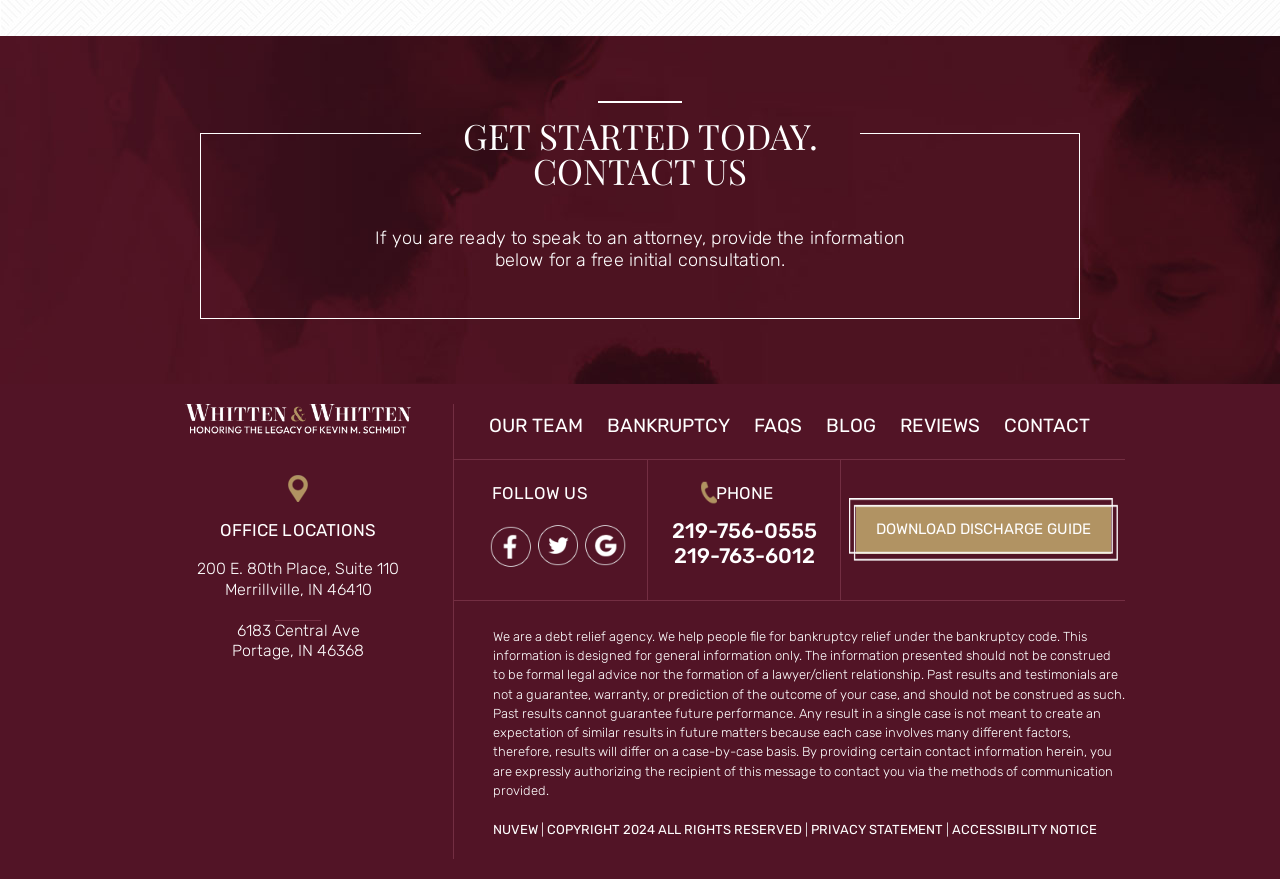Provide the bounding box coordinates of the area you need to click to execute the following instruction: "Get office location in Merrillville".

[0.154, 0.636, 0.312, 0.681]